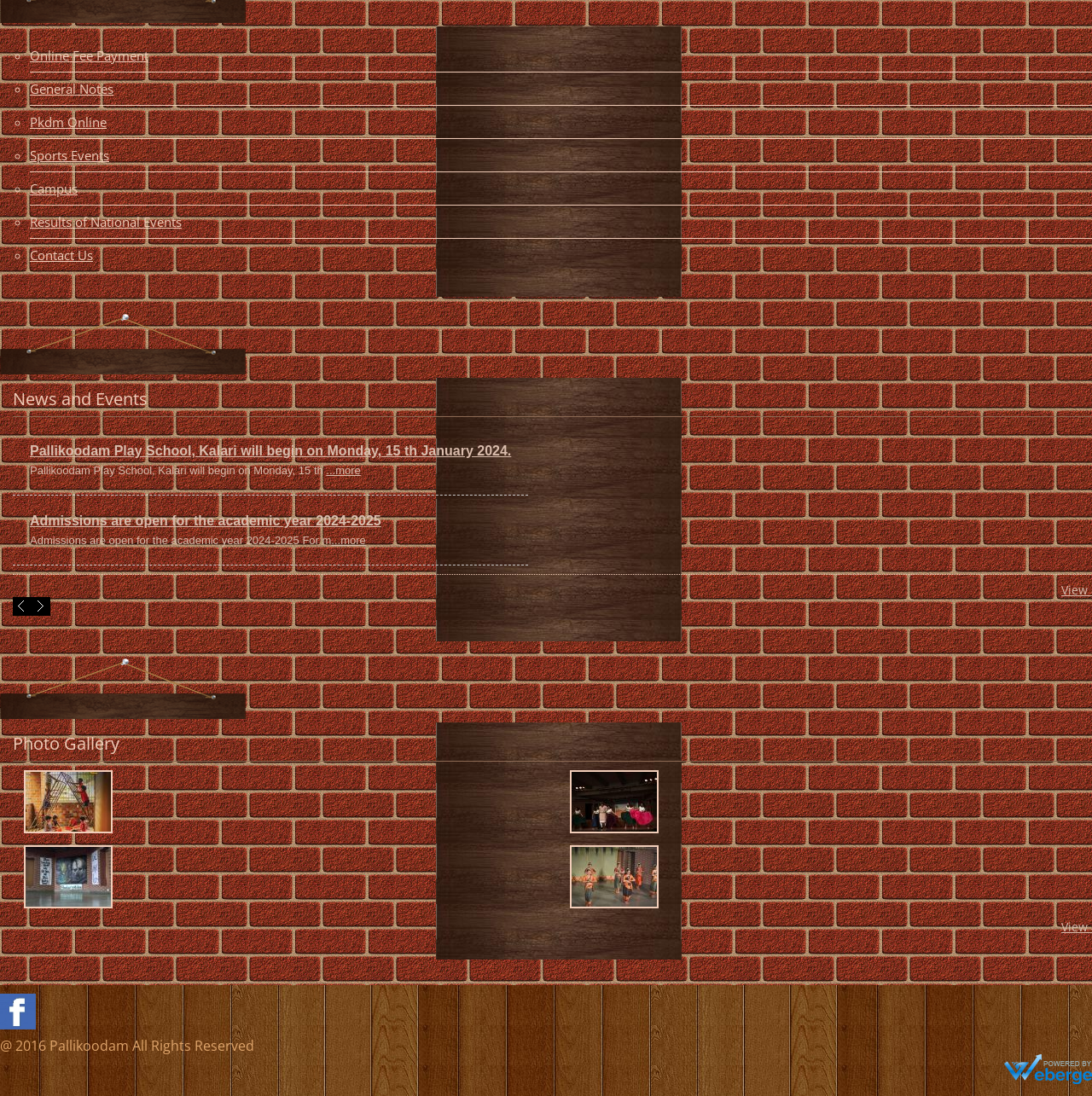What event is mentioned in the 'National Chess Championship' link?
Please provide an in-depth and detailed response to the question.

The webpage mentions 'National Chess Championship' in one of its links, indicating that it is an event related to chess, possibly a tournament or competition.